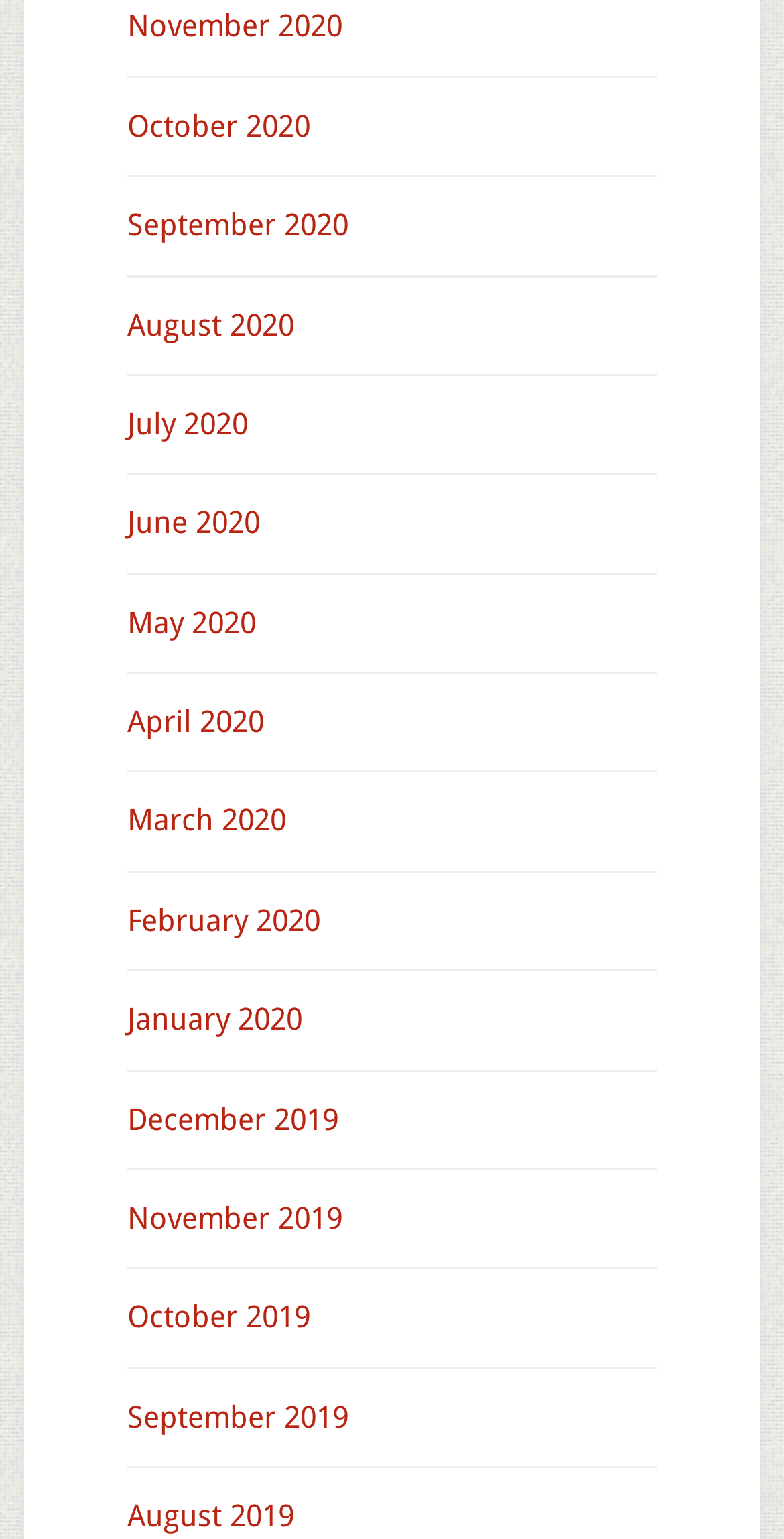How many months are listed in 2020?
Refer to the image and give a detailed answer to the question.

I counted the number of links with '2020' in their text and found that there are 12 months listed in 2020, from January to December.